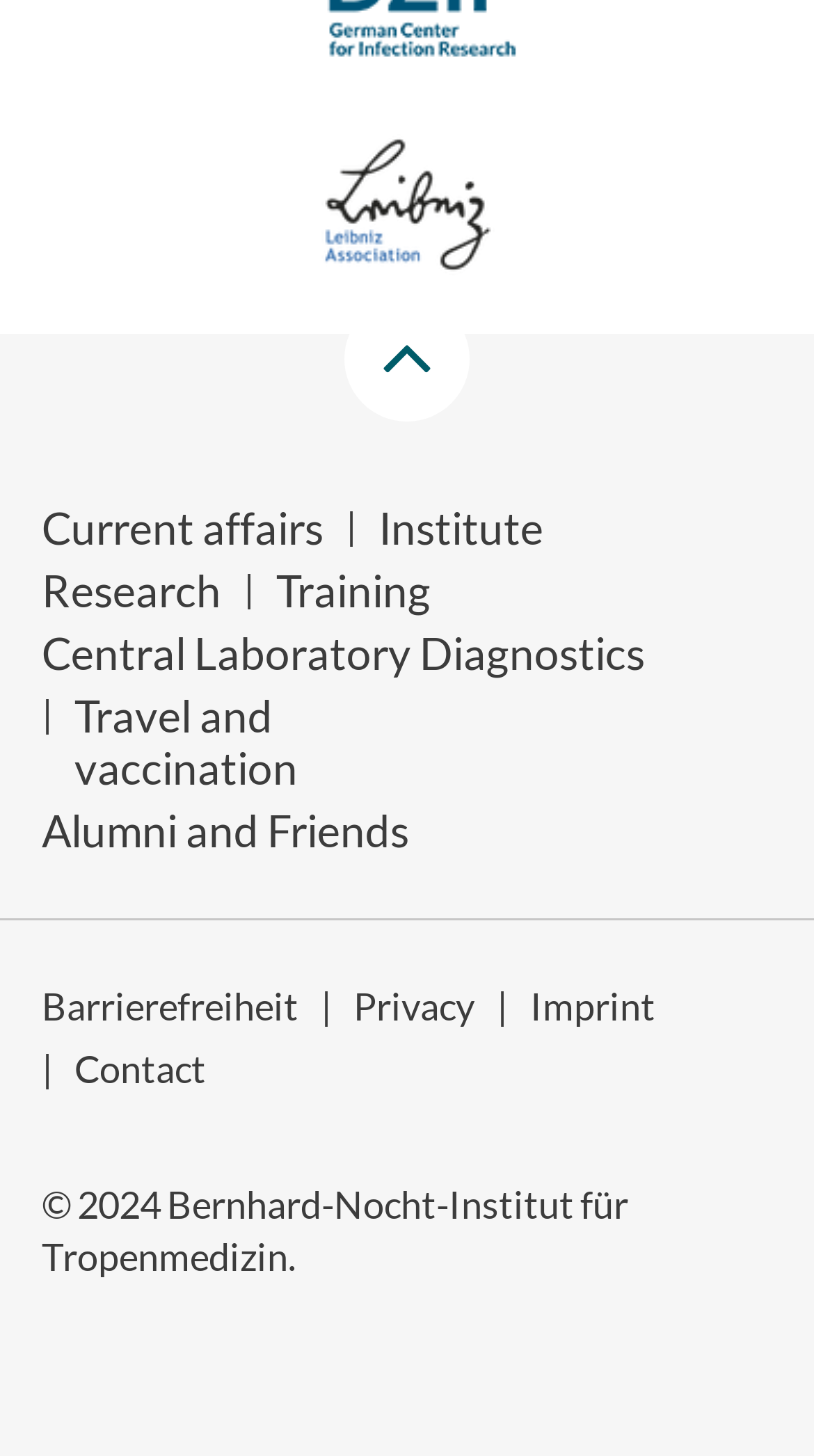What is the copyright year?
Please respond to the question with a detailed and informative answer.

I found the copyright information at the bottom of the webpage, which states '© 2024 Bernhard-Nocht-Institut für Tropenmedizin'.